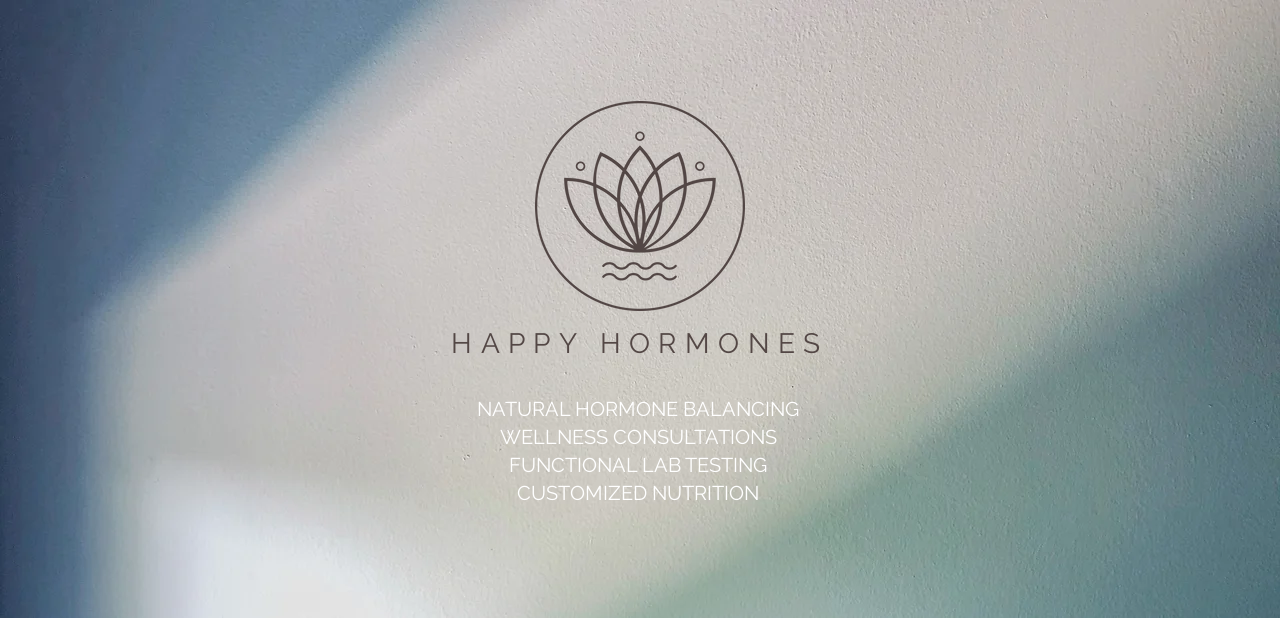What is the overall visual atmosphere of the background?
Provide a short answer using one word or a brief phrase based on the image.

Calming